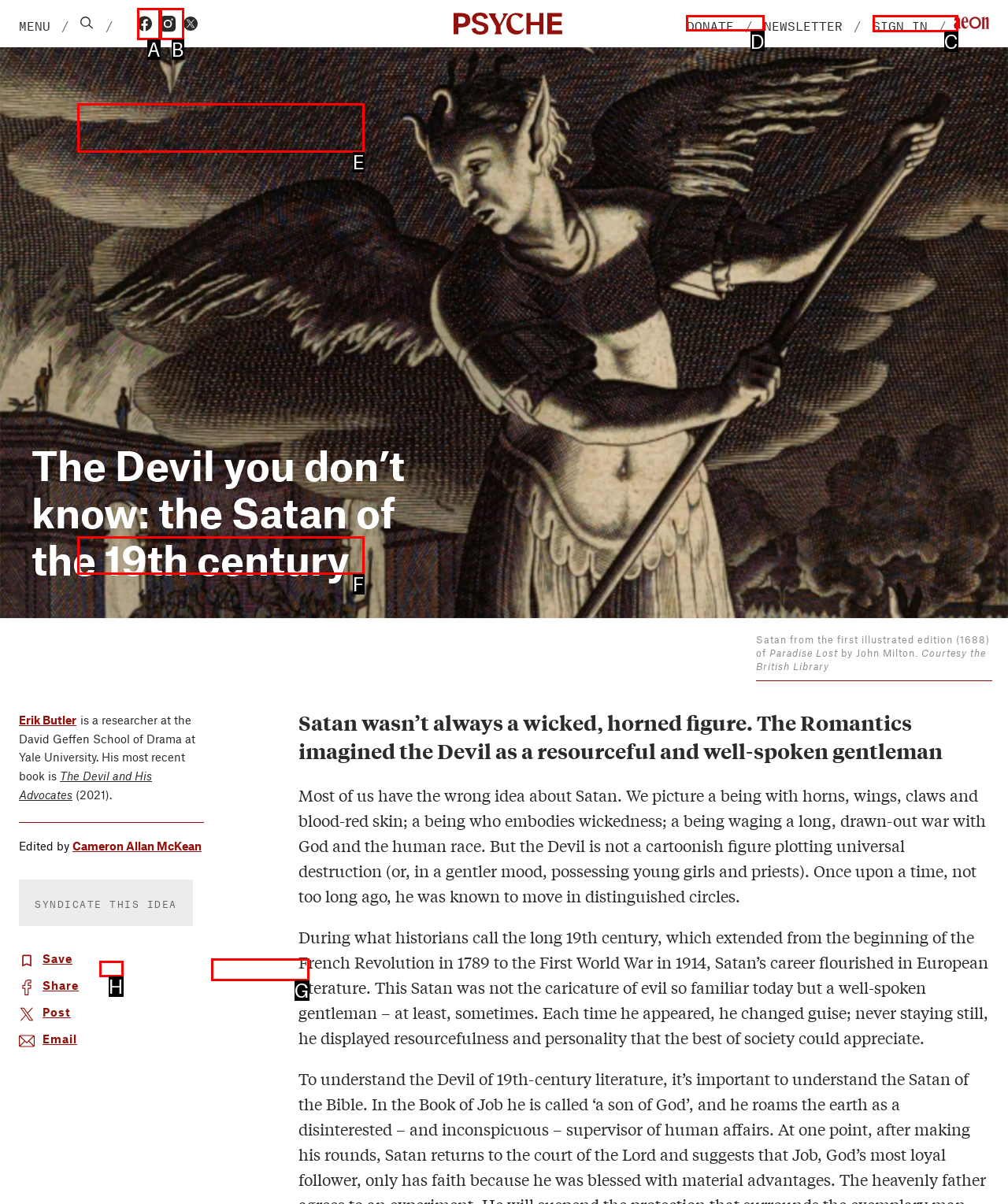Identify which lettered option to click to carry out the task: Click the 'DONATE' button. Provide the letter as your answer.

D